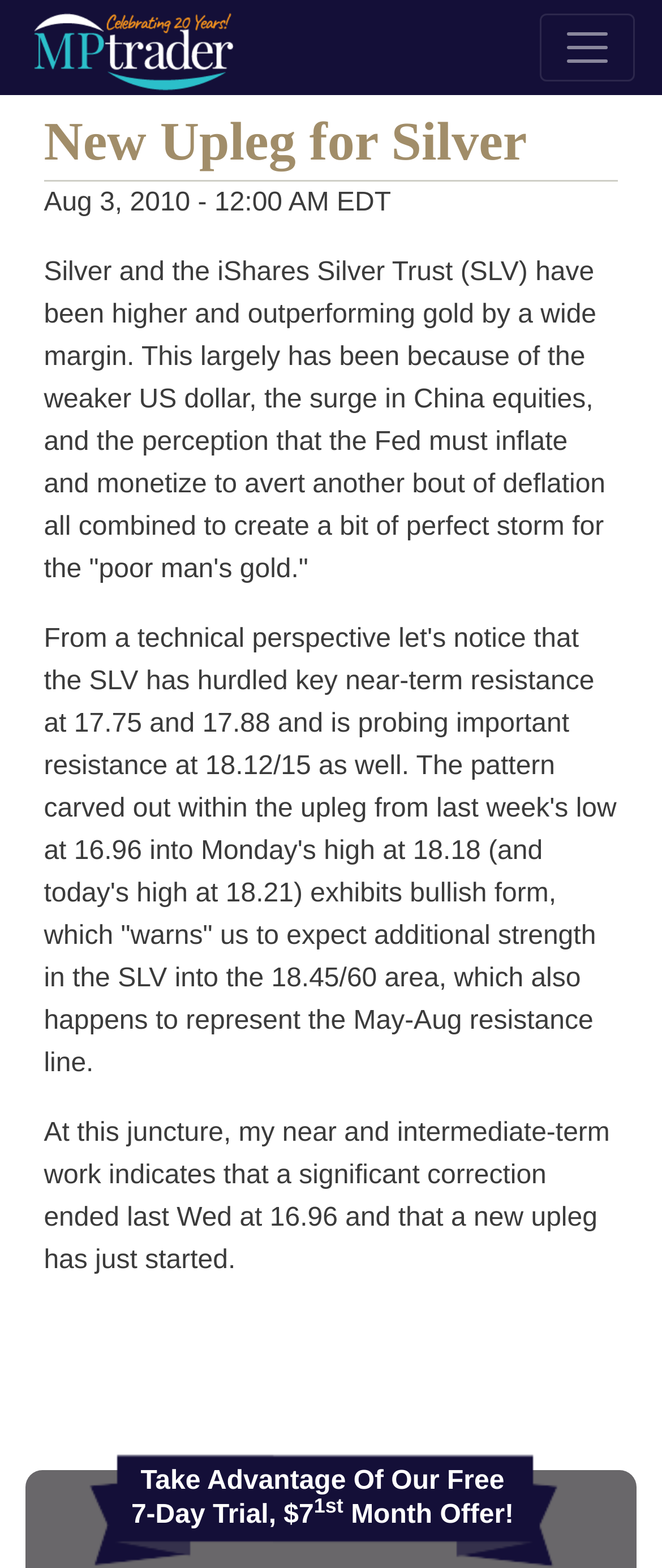What is the current trend of SLV?
Can you provide a detailed and comprehensive answer to the question?

The current trend of SLV is an upleg, as stated in the text 'At this juncture, my near and intermediate-term work indicates that a significant correction ended last Wed at 16.96 and that a new upleg has just started.'